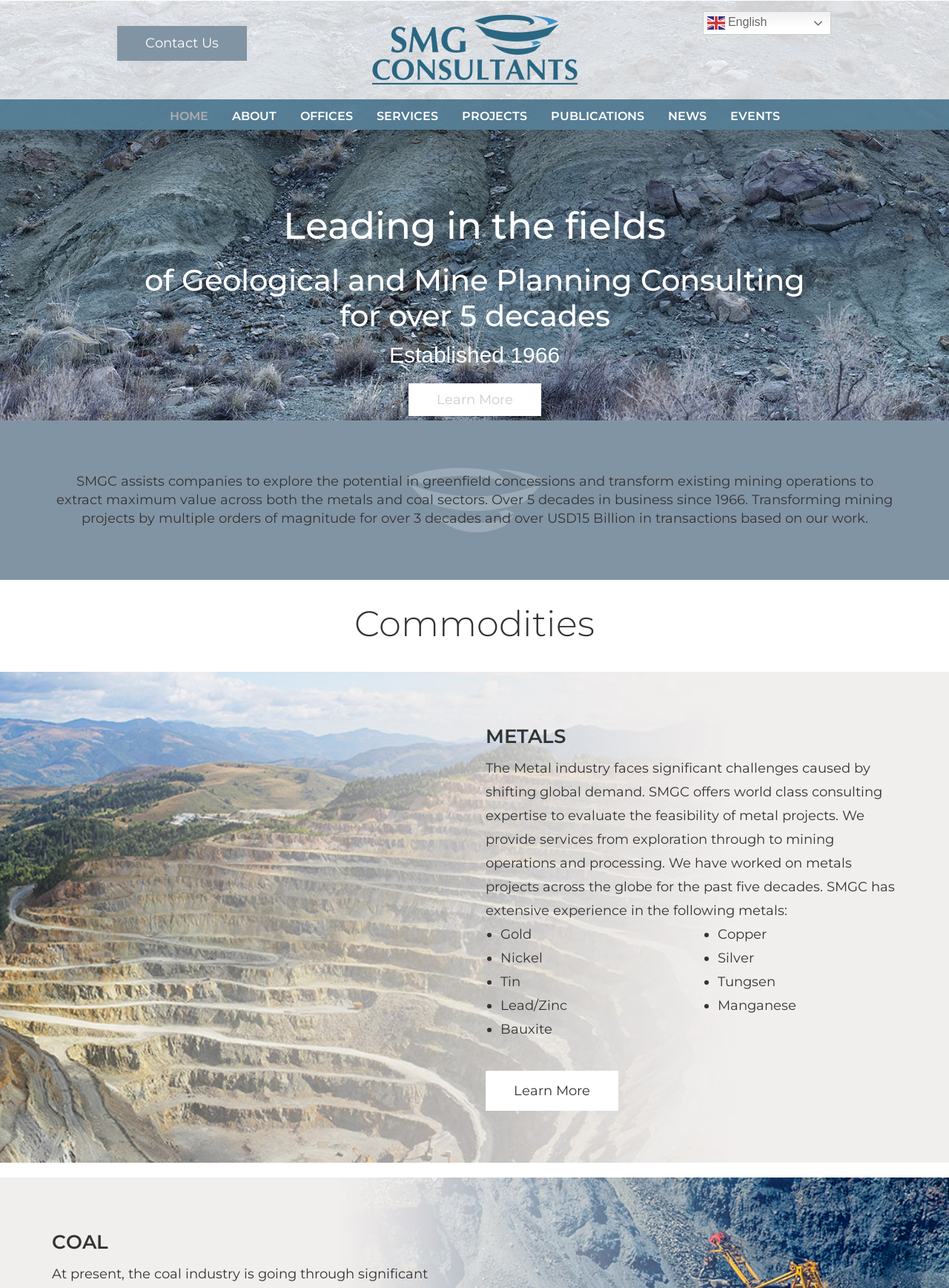Identify the bounding box coordinates of the specific part of the webpage to click to complete this instruction: "Learn more about Leading in the fields".

[0.43, 0.298, 0.57, 0.323]